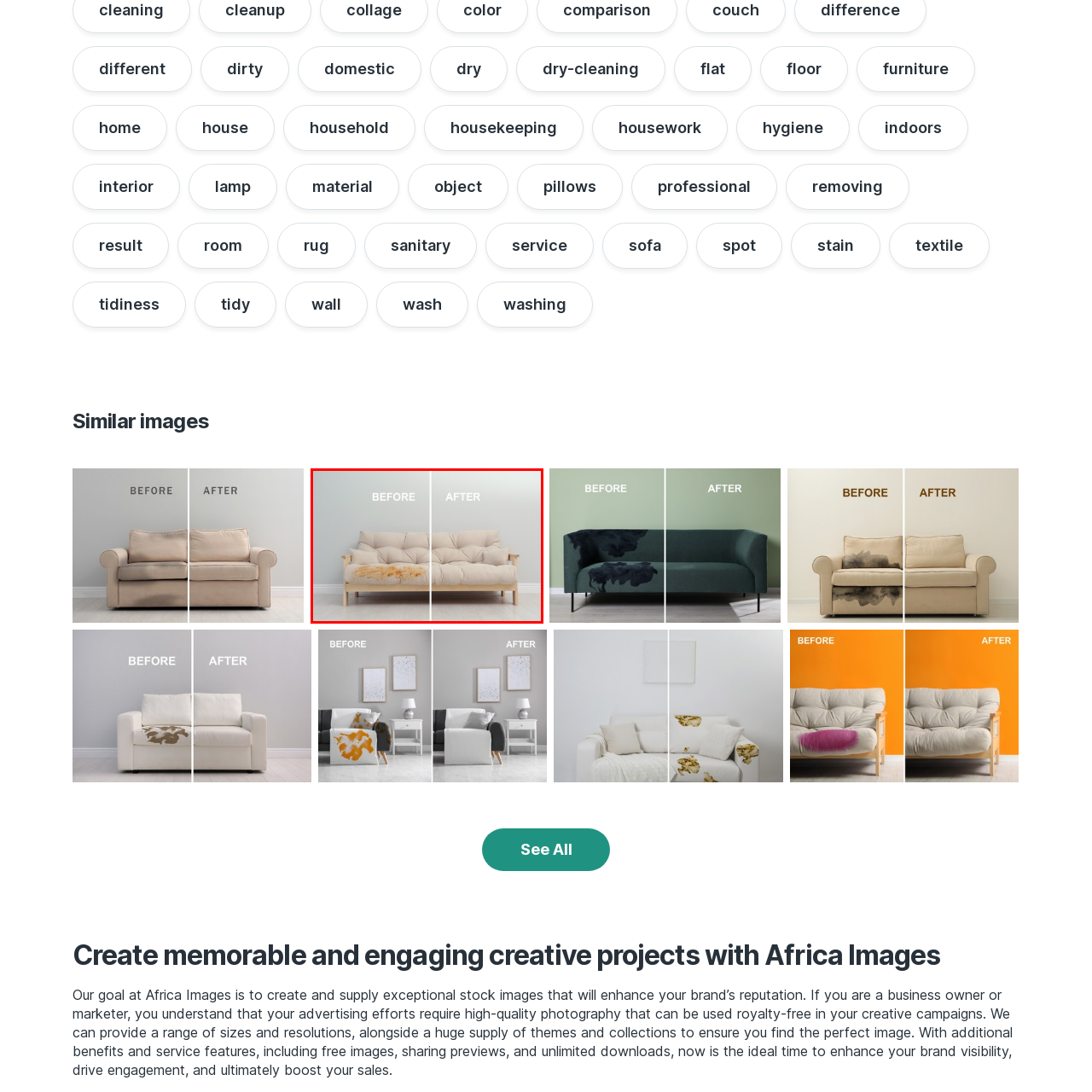Provide an in-depth caption for the picture enclosed by the red frame.

This image presents a striking comparison of a sofa emphasizing the transformative power of dry-cleaning. On the left side, the sofa displays noticeable stains and discoloration, clearly marked with the word "BEFORE" above it, showcasing the effects of wear and tear. In contrast, the right side reflects the outcome of professional cleaning, labeled "AFTER," where the sofa appears fresh, clean, and rejuvenated. The backdrop is a minimalistic, light-colored wall that enhances the focus on the sofa, set against a light wooden floor, reinforcing a tidy and modern indoor environment. This visual serves as an impactful reminder of how professional cleaning services can dramatically enhance the appearance of furniture, making it an excellent demonstration of the efficacy of dry-cleaning in maintaining home aesthetics.